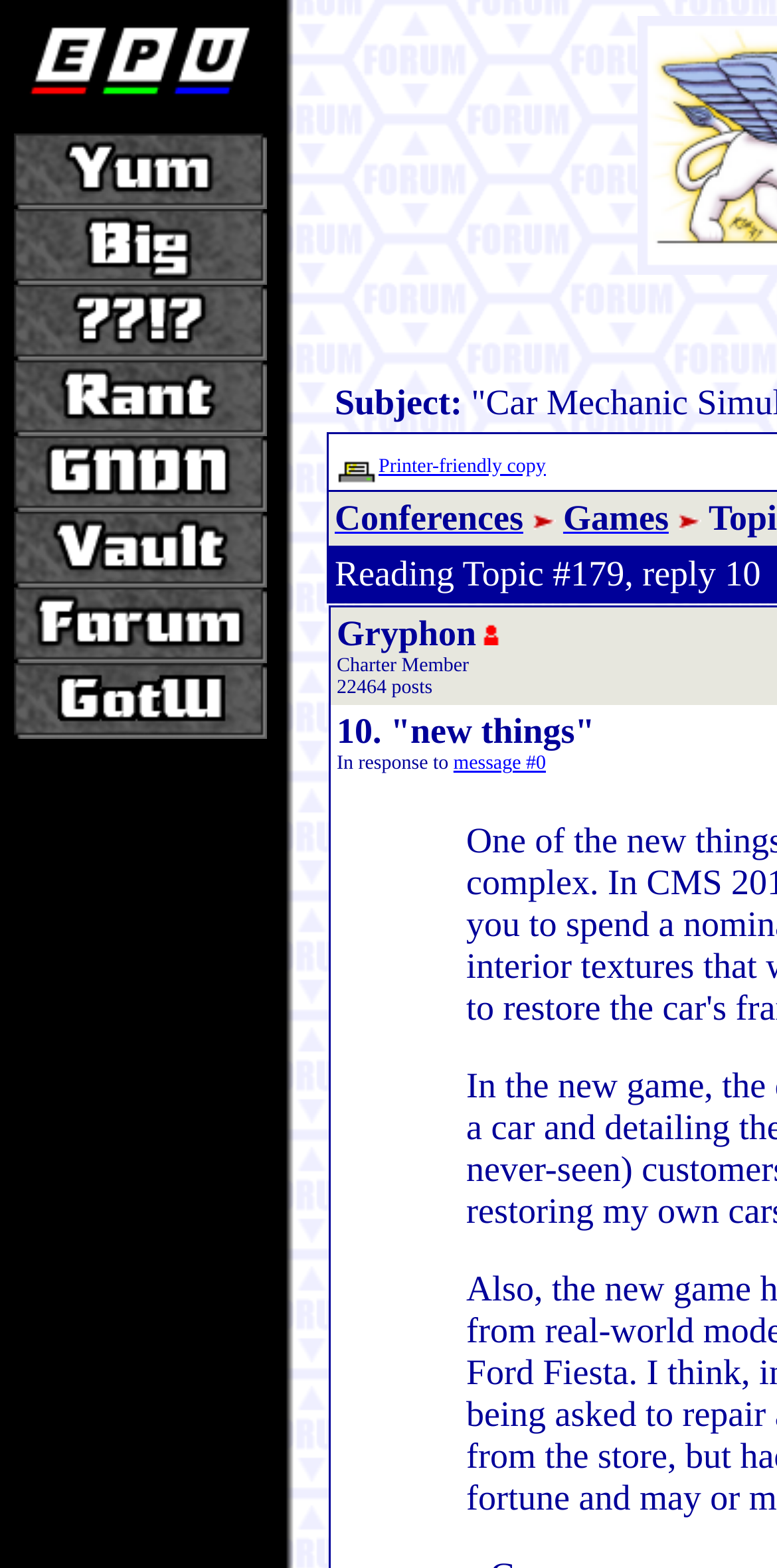Predict the bounding box coordinates of the area that should be clicked to accomplish the following instruction: "Send an email". The bounding box coordinates should consist of four float numbers between 0 and 1, i.e., [left, top, right, bottom].

None